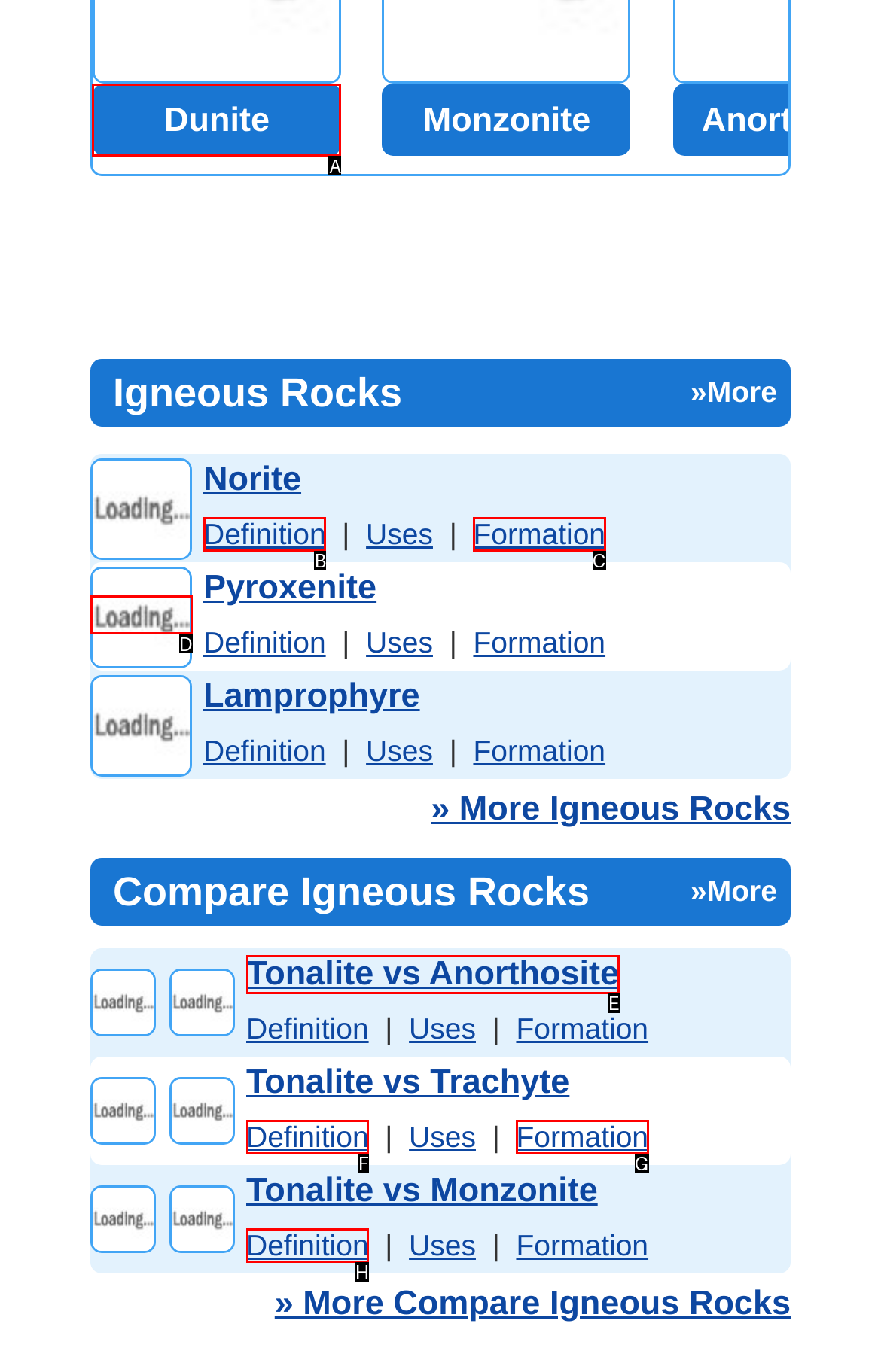Given the task: click on Dunite, indicate which boxed UI element should be clicked. Provide your answer using the letter associated with the correct choice.

A